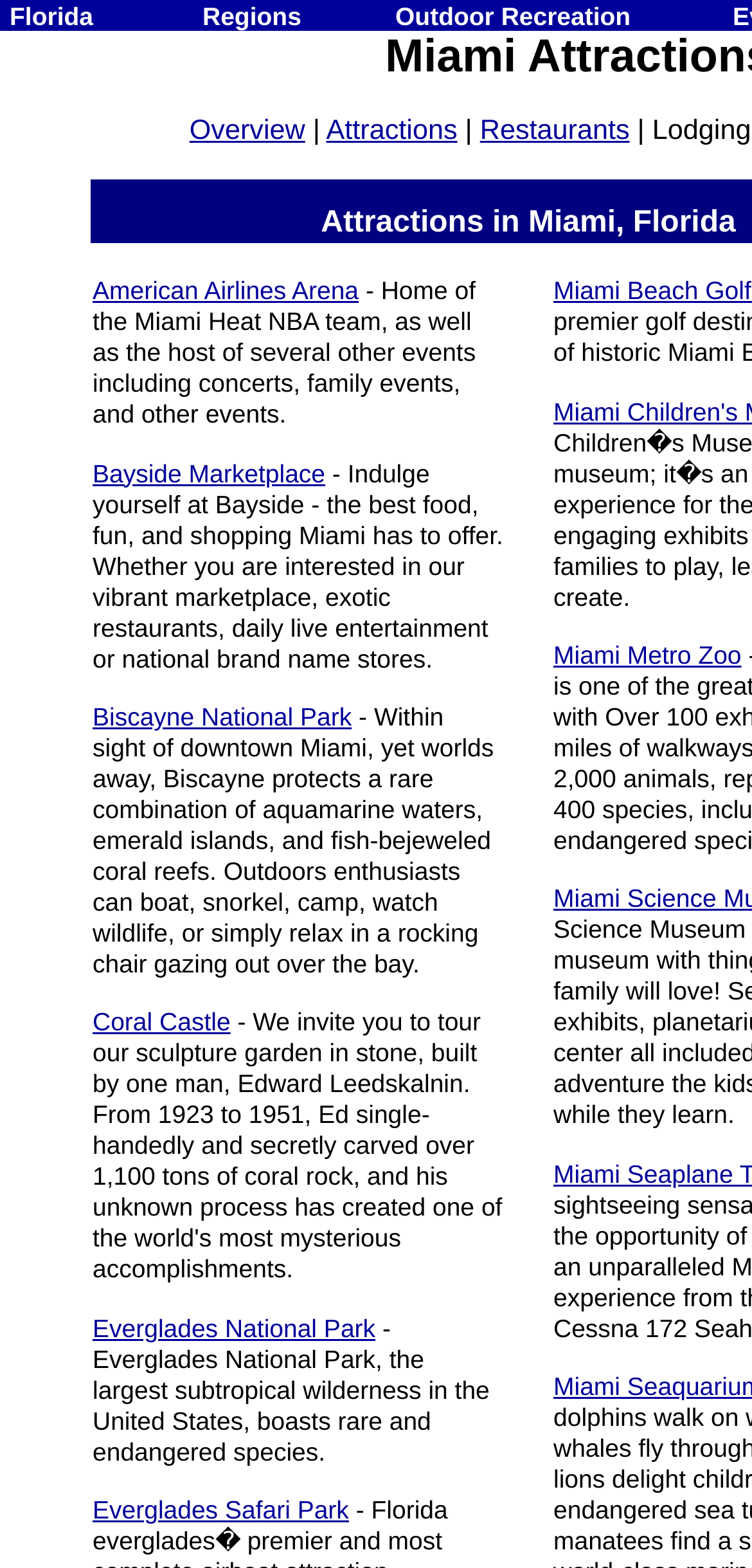What is the description of Biscayne National Park?
Refer to the image and give a detailed answer to the query.

The description of Biscayne National Park can be found by reading the static text next to the link 'Biscayne National Park', which describes it as having 'aquamarine waters, emerald islands, and fish-bejeweled coral reefs'.